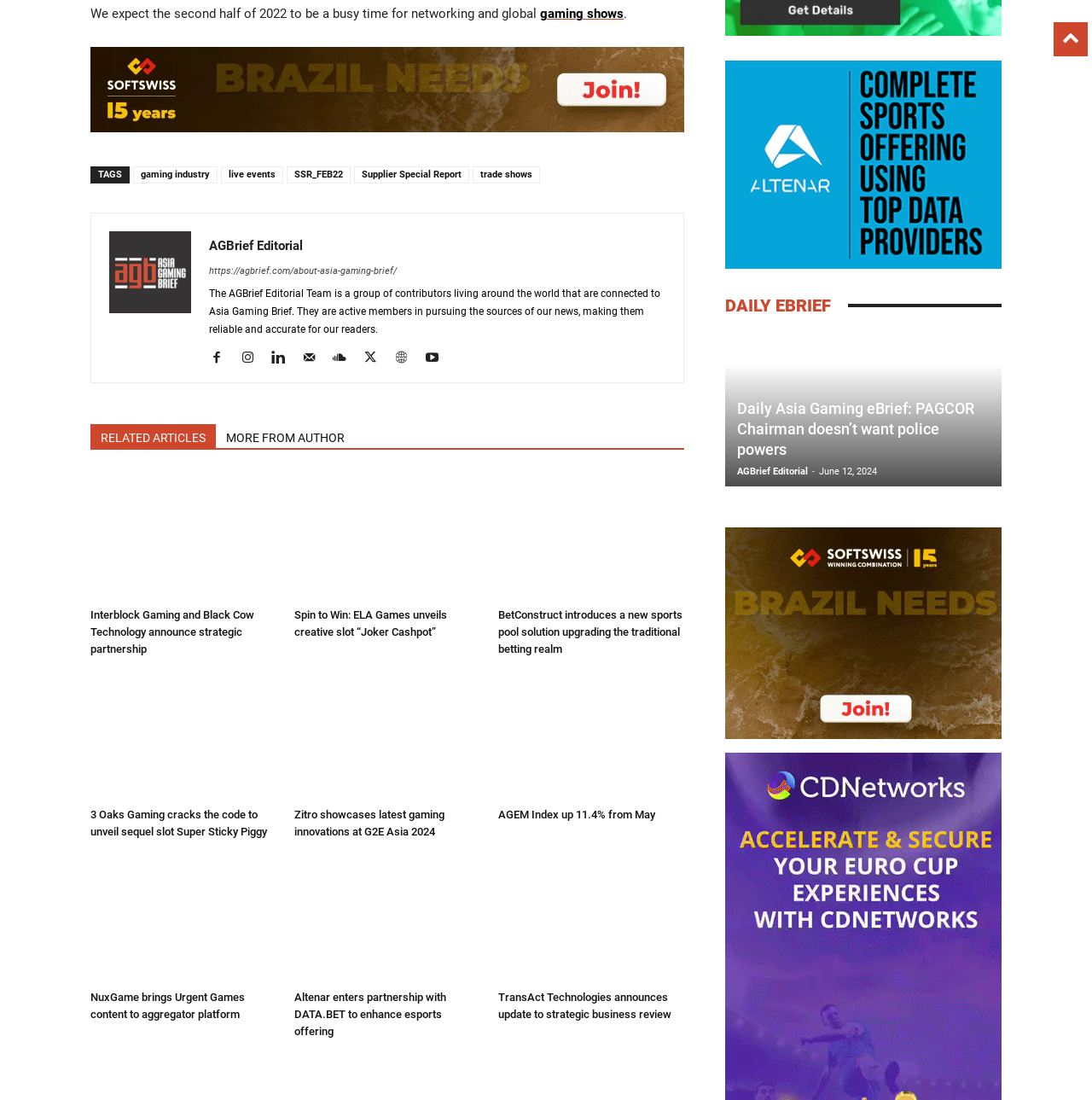Use a single word or phrase to answer the question: 
What is the name of the company that introduces a new sports pool solution?

BetConstruct